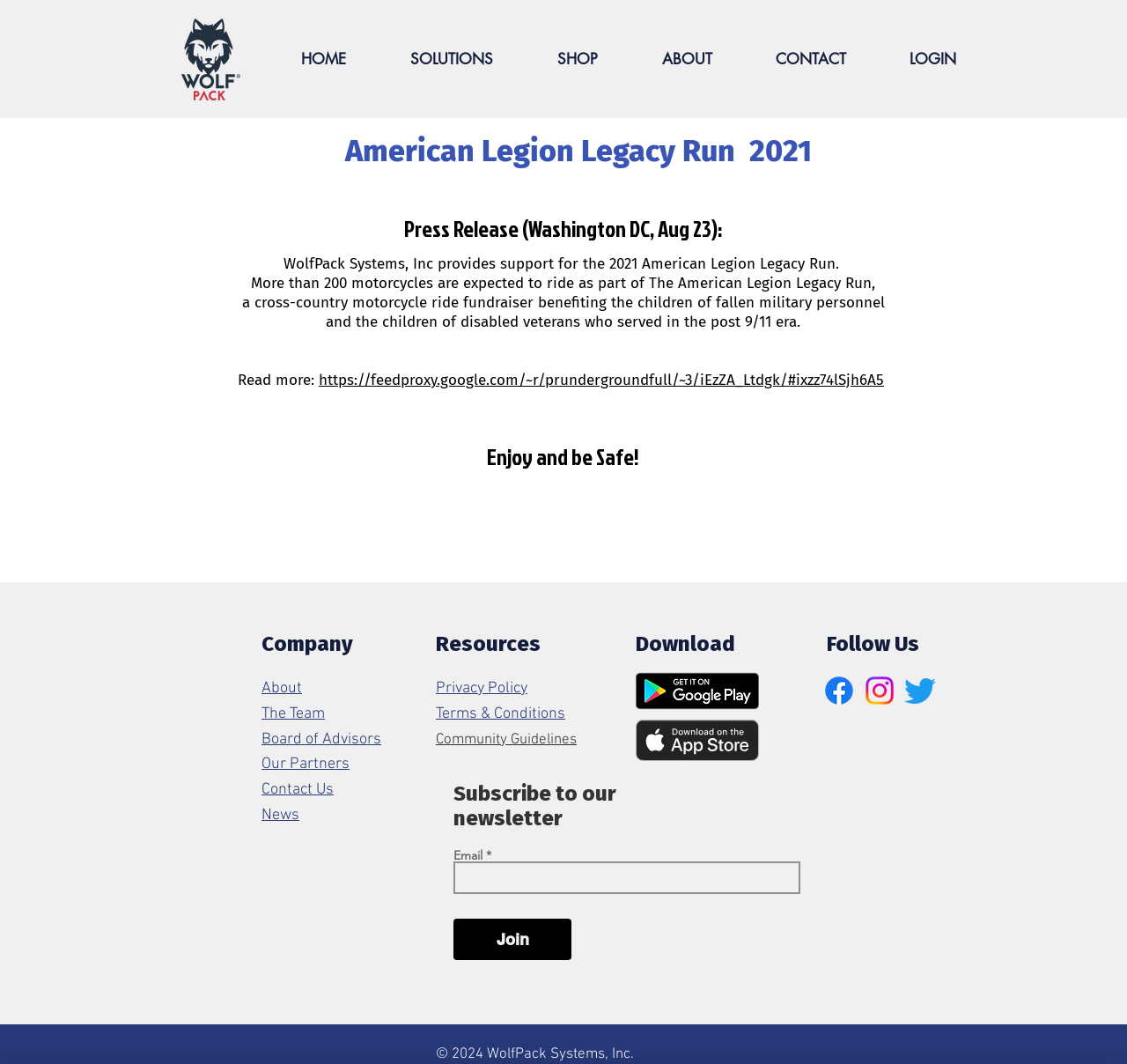Please find the bounding box coordinates of the element that needs to be clicked to perform the following instruction: "Subscribe to the newsletter". The bounding box coordinates should be four float numbers between 0 and 1, represented as [left, top, right, bottom].

[0.402, 0.734, 0.644, 0.781]